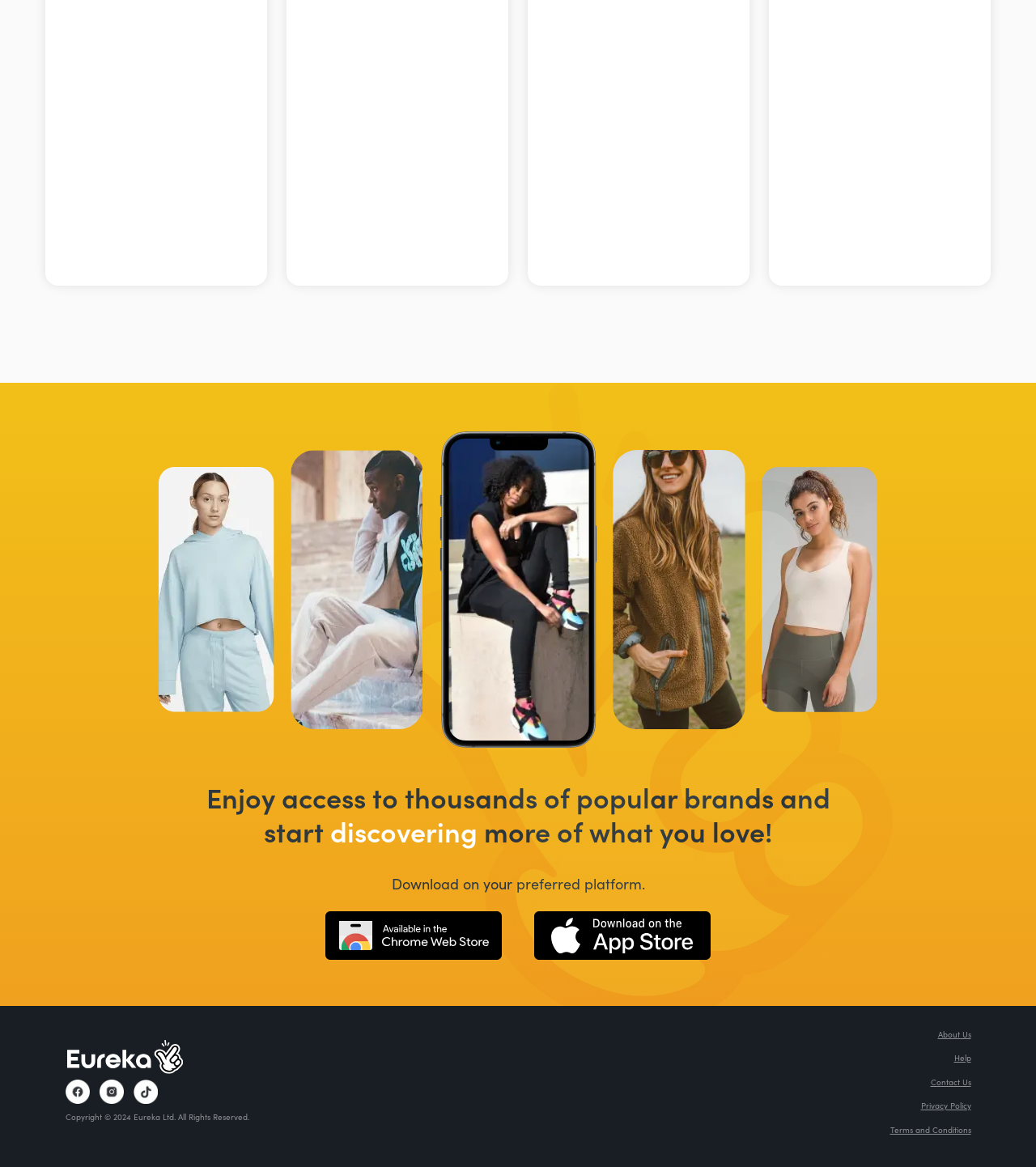Pinpoint the bounding box coordinates of the clickable area needed to execute the instruction: "Download on your preferred platform". The coordinates should be specified as four float numbers between 0 and 1, i.e., [left, top, right, bottom].

[0.314, 0.776, 0.484, 0.823]